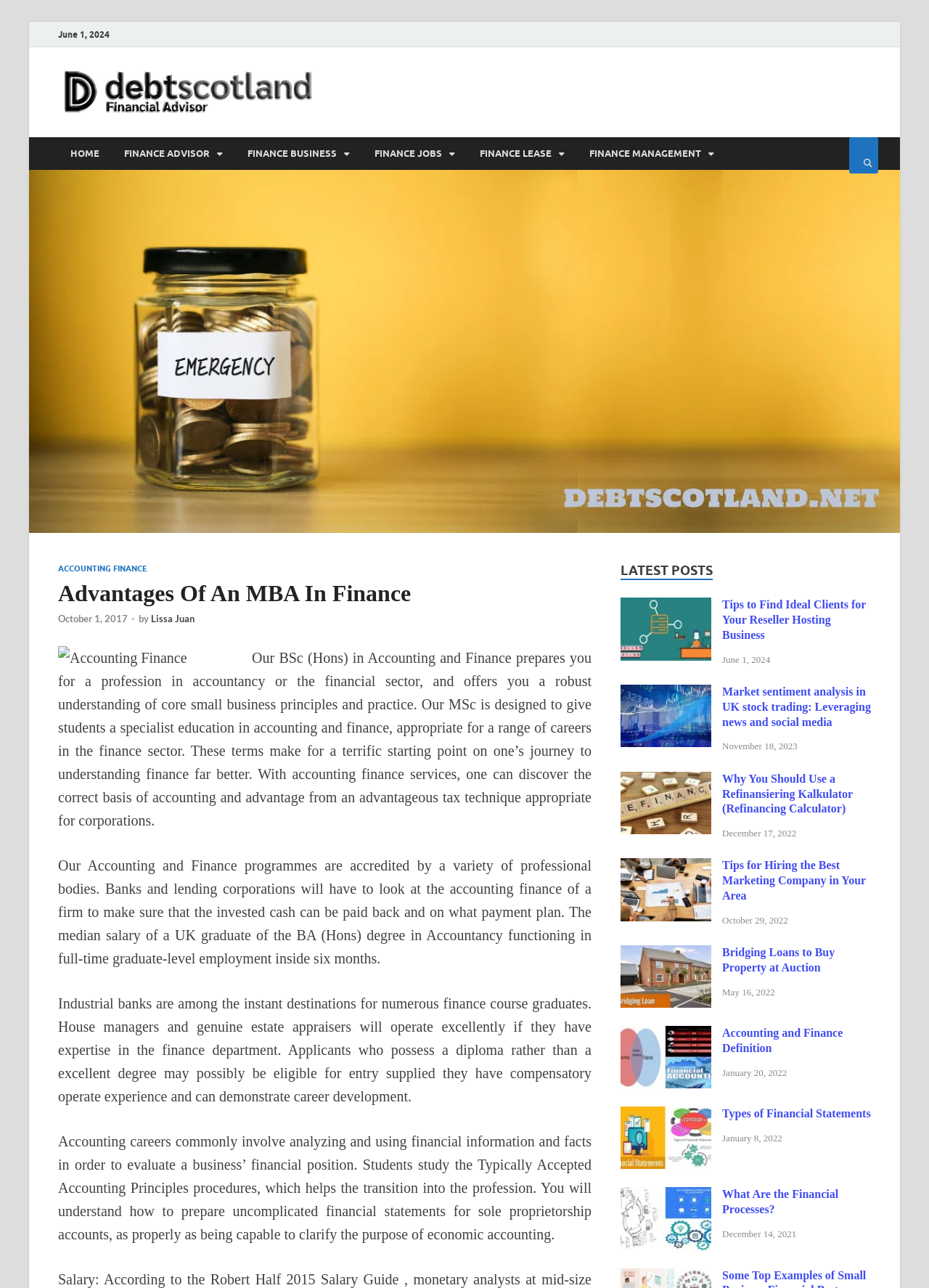Find the bounding box coordinates of the element to click in order to complete this instruction: "Click on the search icon". The bounding box coordinates must be four float numbers between 0 and 1, denoted as [left, top, right, bottom].

[0.914, 0.107, 0.945, 0.135]